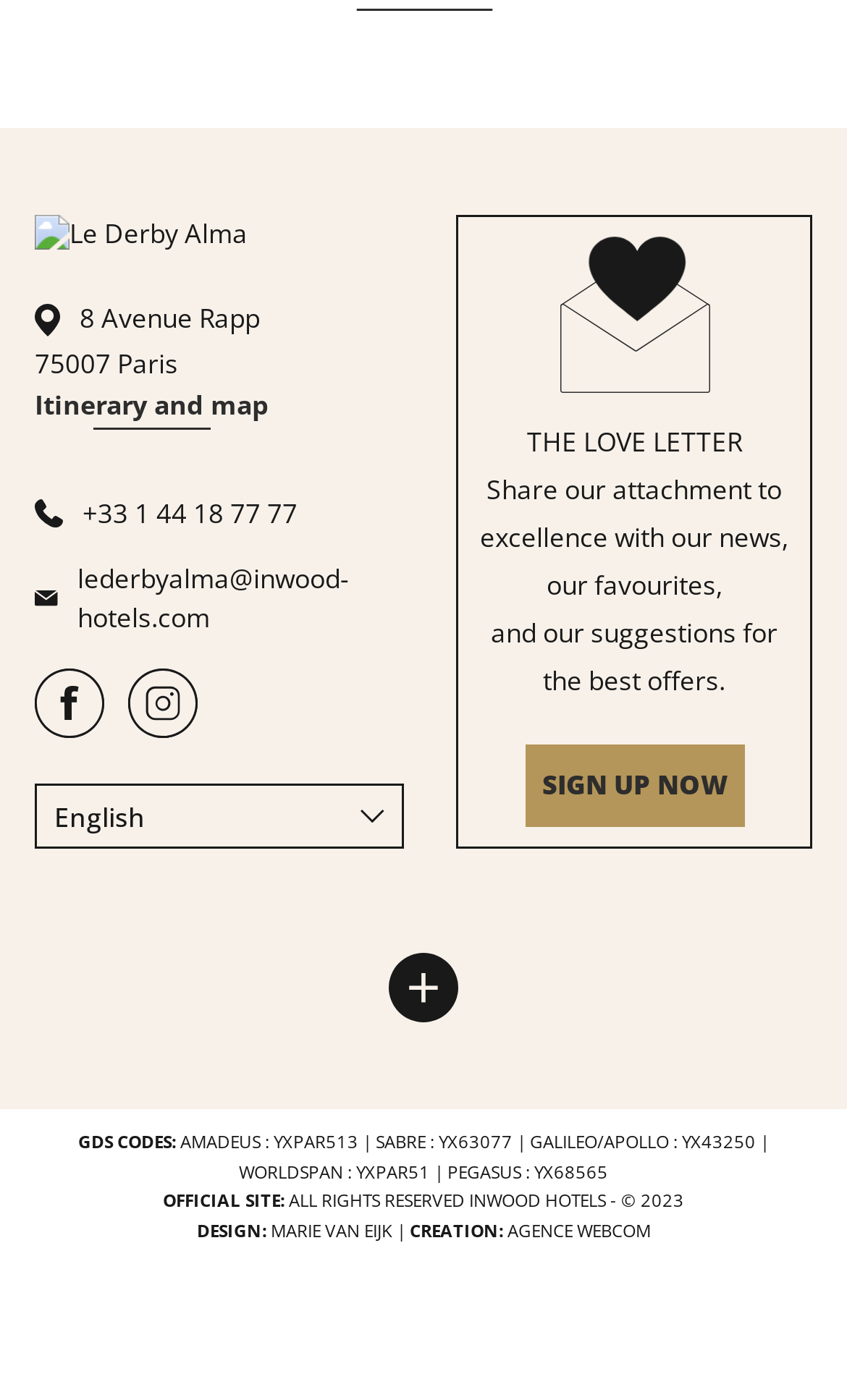Locate the bounding box coordinates of the clickable area needed to fulfill the instruction: "Check the hotel's address".

[0.094, 0.214, 0.307, 0.241]